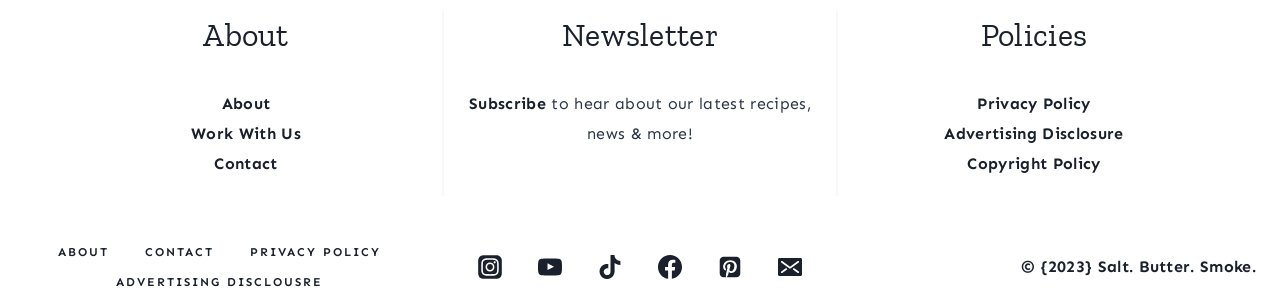Please determine the bounding box coordinates of the element's region to click for the following instruction: "Read more about Ronja Blöchlinger".

None